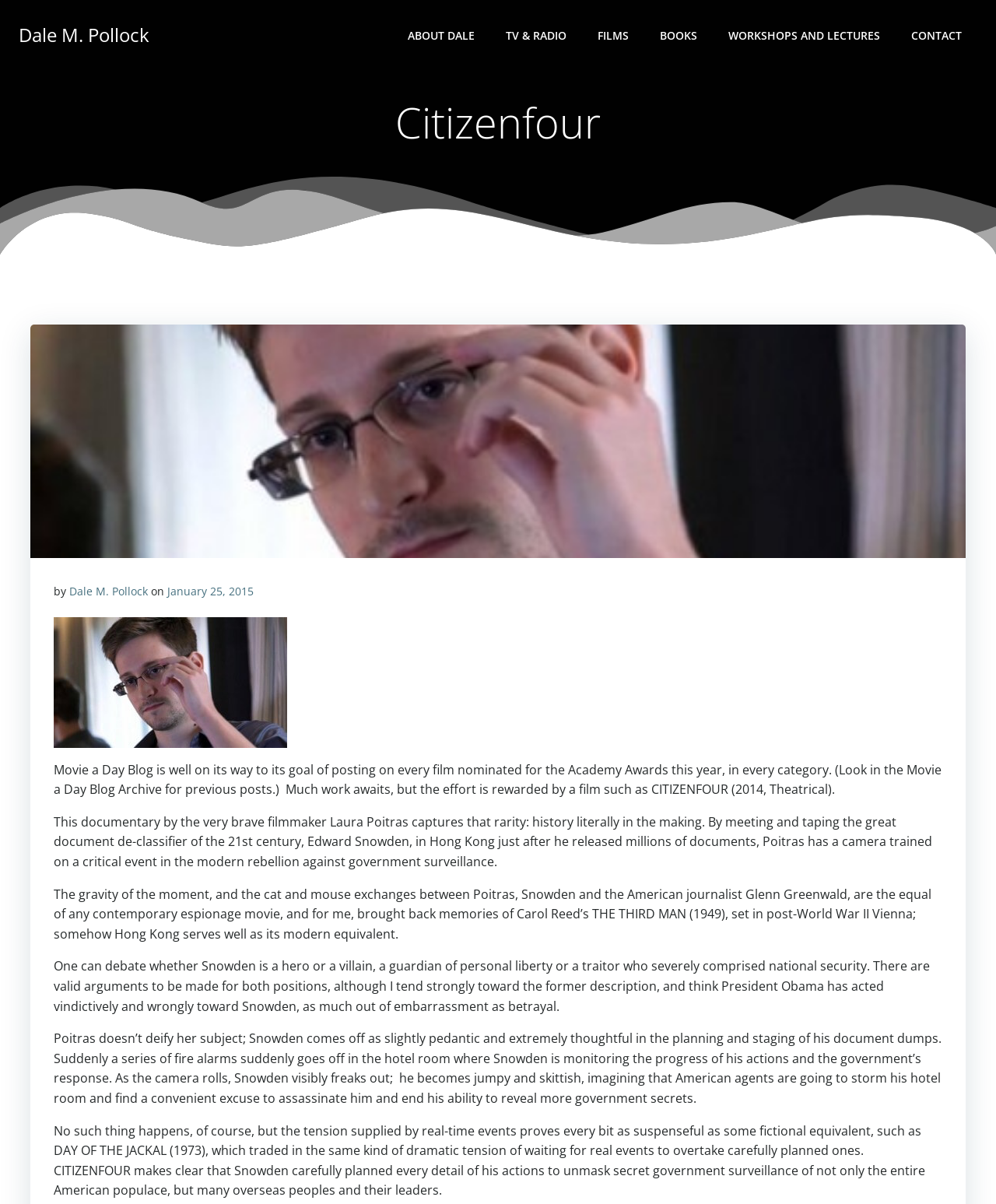Please find and report the bounding box coordinates of the element to click in order to perform the following action: "Click on the 'Dale M. Pollock' link". The coordinates should be expressed as four float numbers between 0 and 1, in the format [left, top, right, bottom].

[0.019, 0.017, 0.15, 0.041]